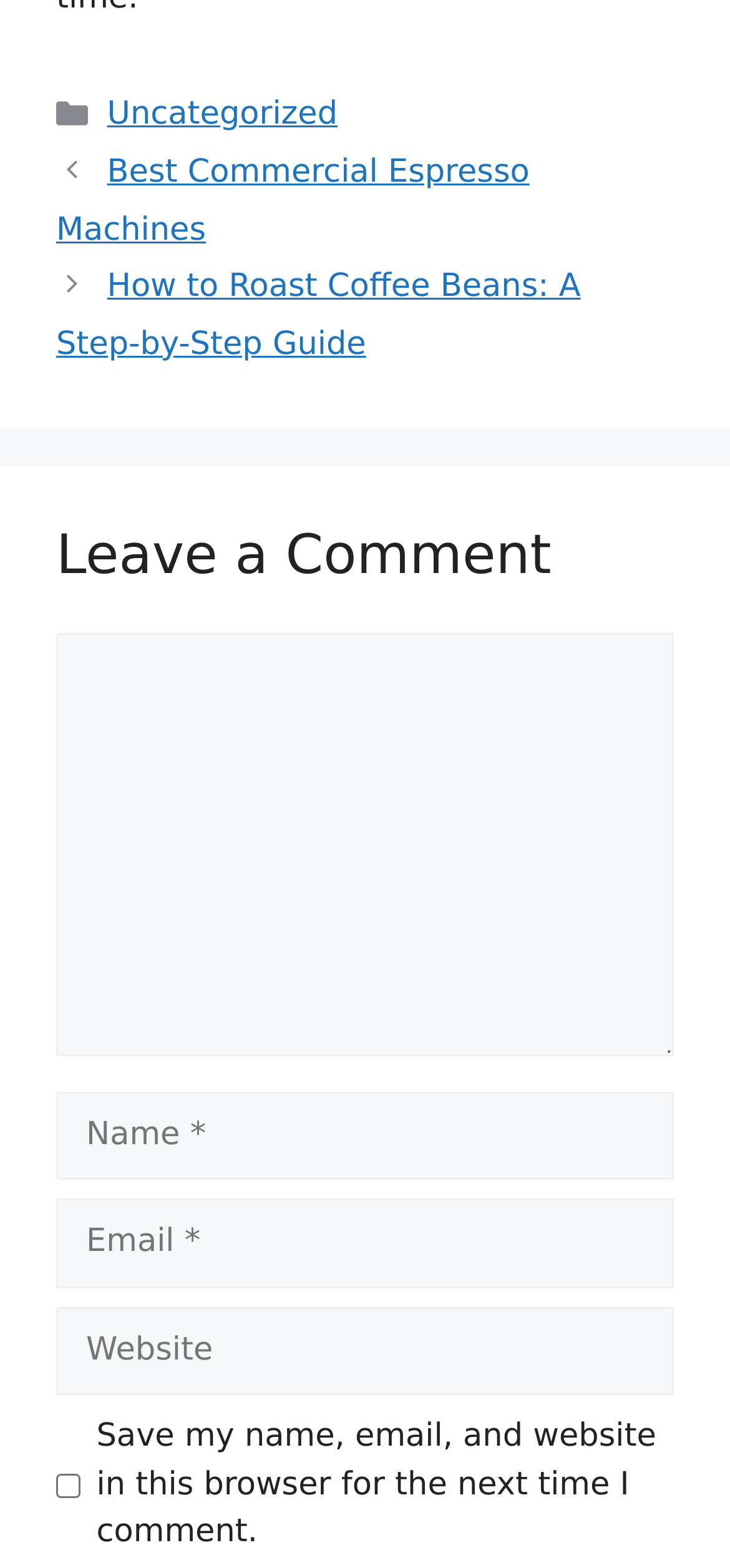Point out the bounding box coordinates of the section to click in order to follow this instruction: "Click on the 'Previous' button".

[0.077, 0.098, 0.725, 0.158]